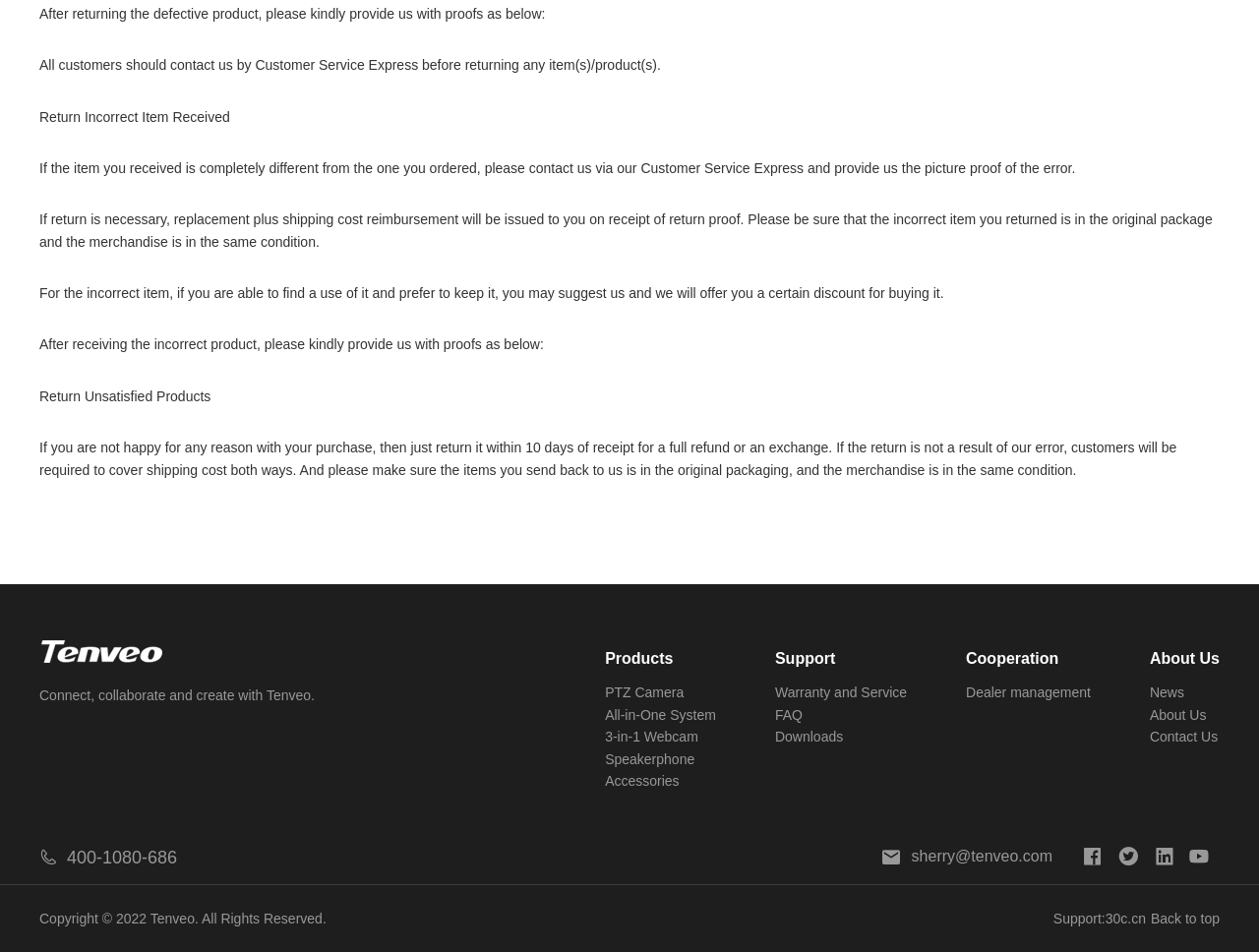Determine the bounding box coordinates for the region that must be clicked to execute the following instruction: "Click on 'Back to top'".

[0.914, 0.93, 0.969, 1.0]